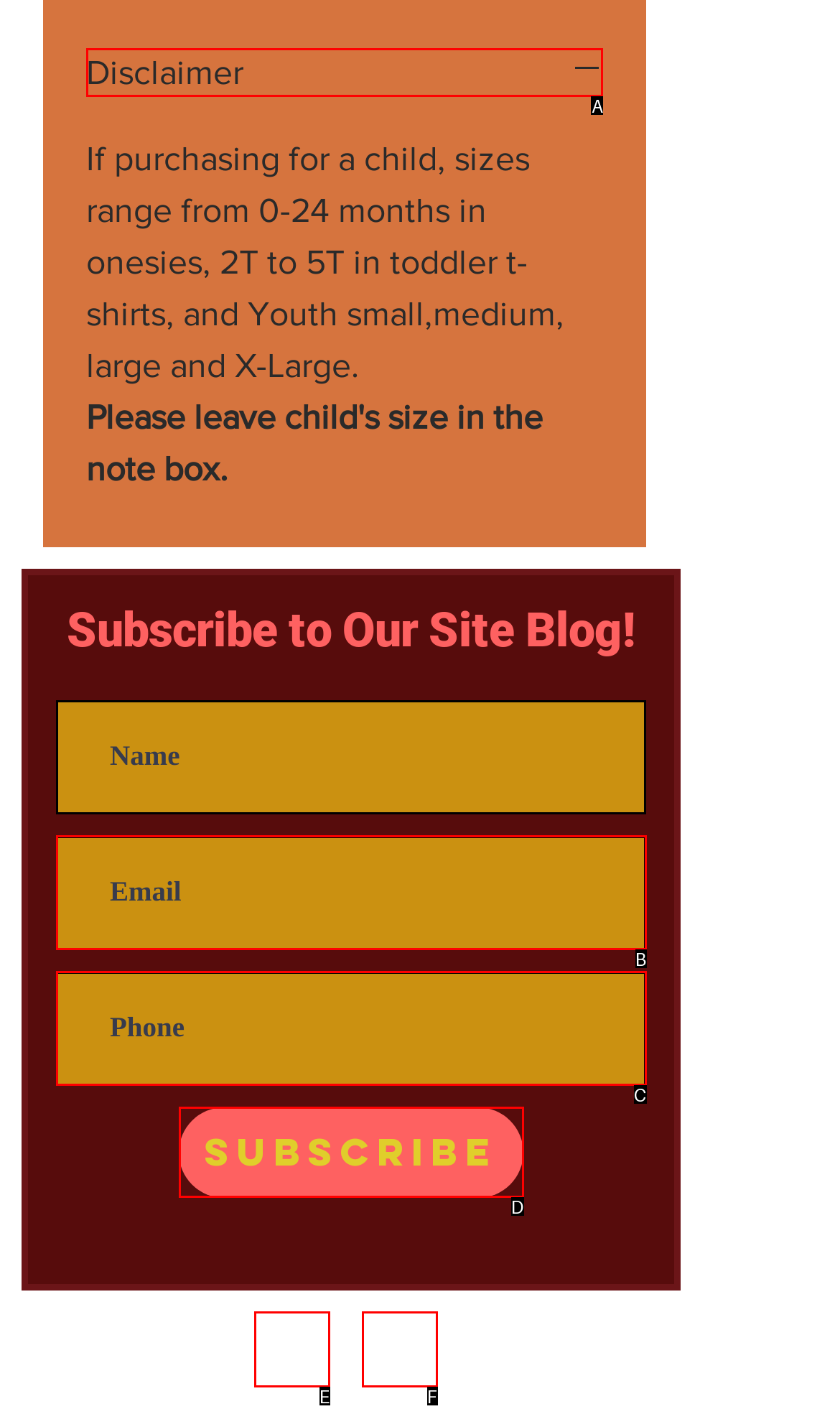Find the option that matches this description: aria-label="Instagram"
Provide the matching option's letter directly.

F